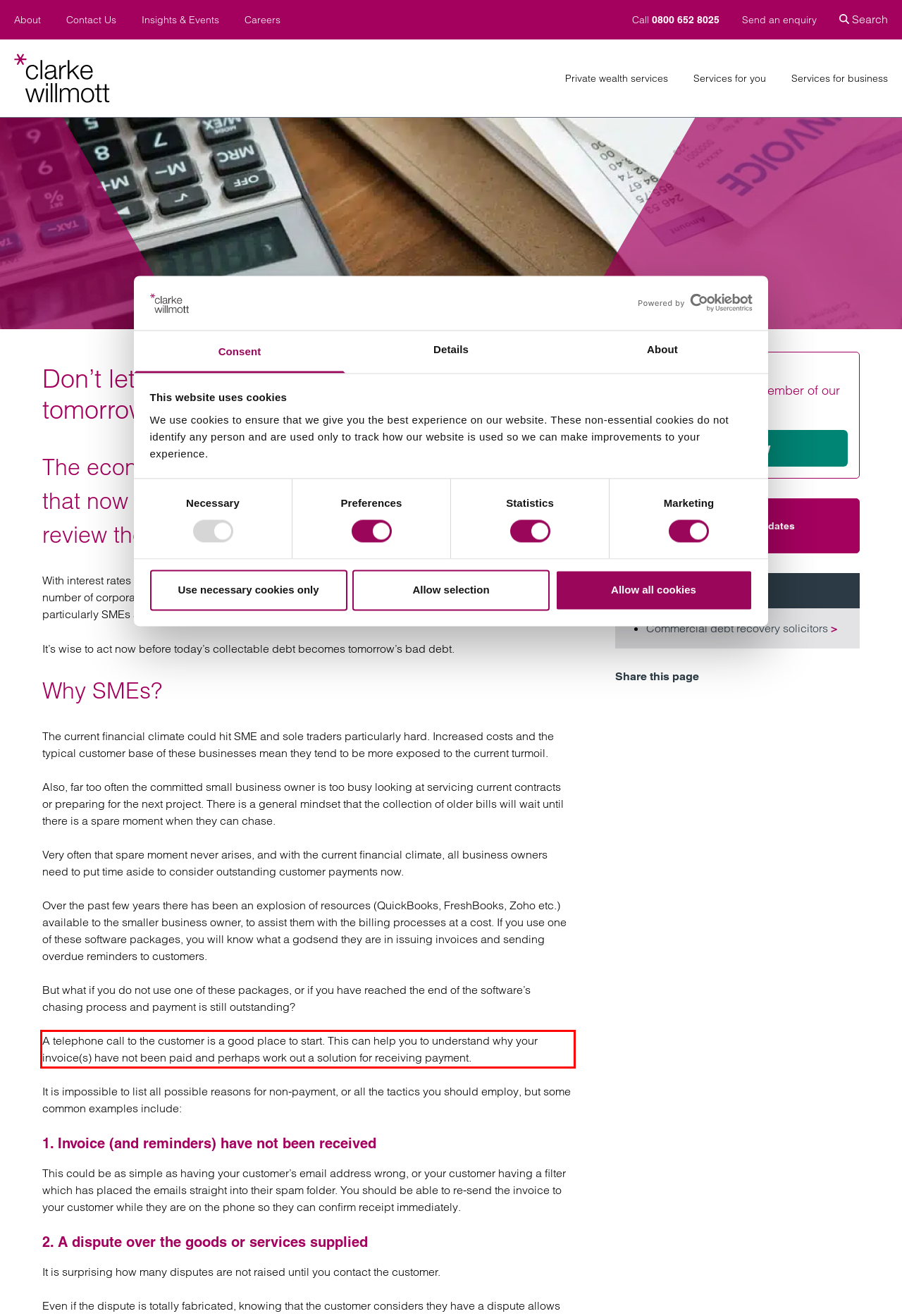Analyze the screenshot of a webpage where a red rectangle is bounding a UI element. Extract and generate the text content within this red bounding box.

A telephone call to the customer is a good place to start. This can help you to understand why your invoice(s) have not been paid and perhaps work out a solution for receiving payment.